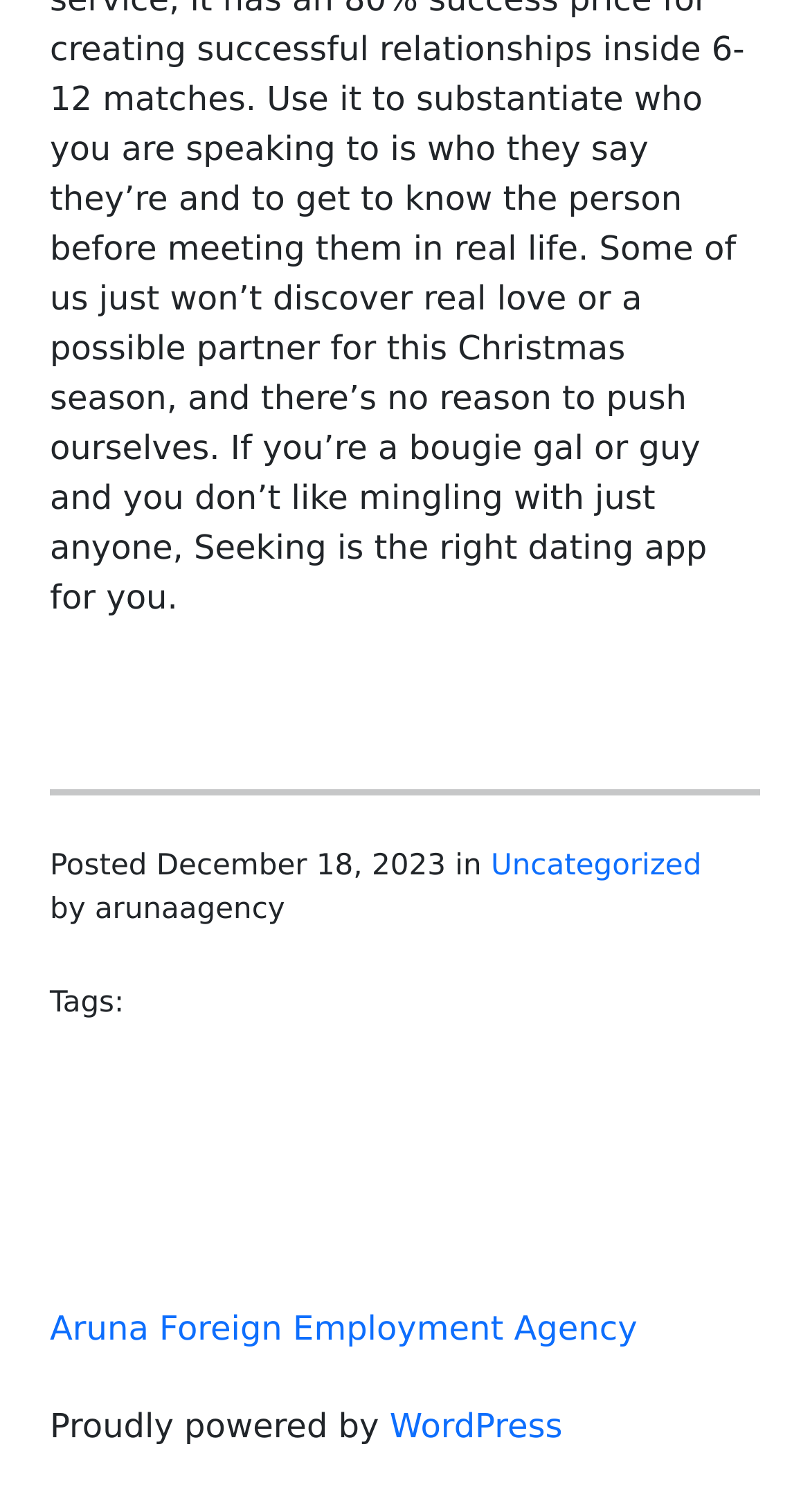Bounding box coordinates are specified in the format (top-left x, top-left y, bottom-right x, bottom-right y). All values are floating point numbers bounded between 0 and 1. Please provide the bounding box coordinate of the region this sentence describes: Uncategorized

[0.606, 0.562, 0.866, 0.584]